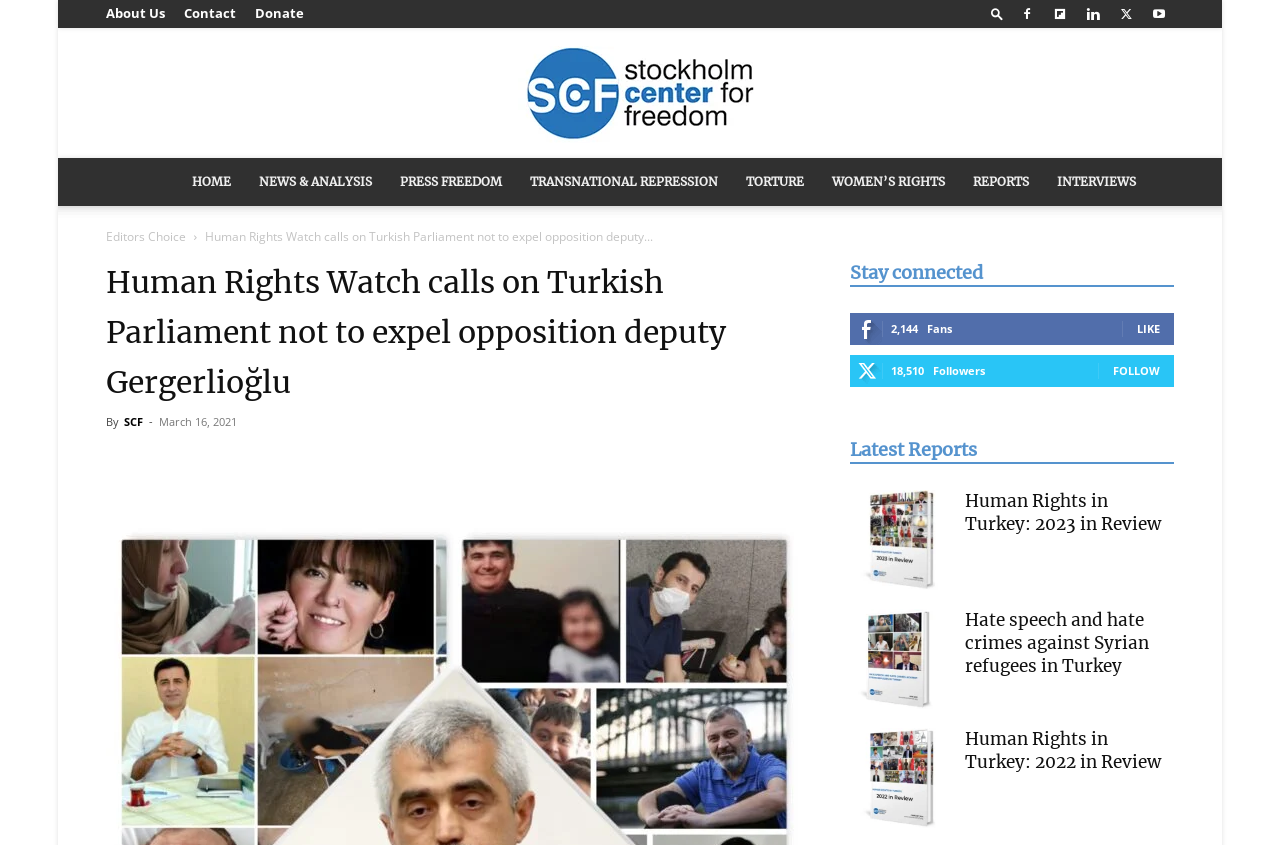Please determine the bounding box coordinates, formatted as (top-left x, top-left y, bottom-right x, bottom-right y), with all values as floating point numbers between 0 and 1. Identify the bounding box of the region described as: Donate

[0.199, 0.005, 0.238, 0.026]